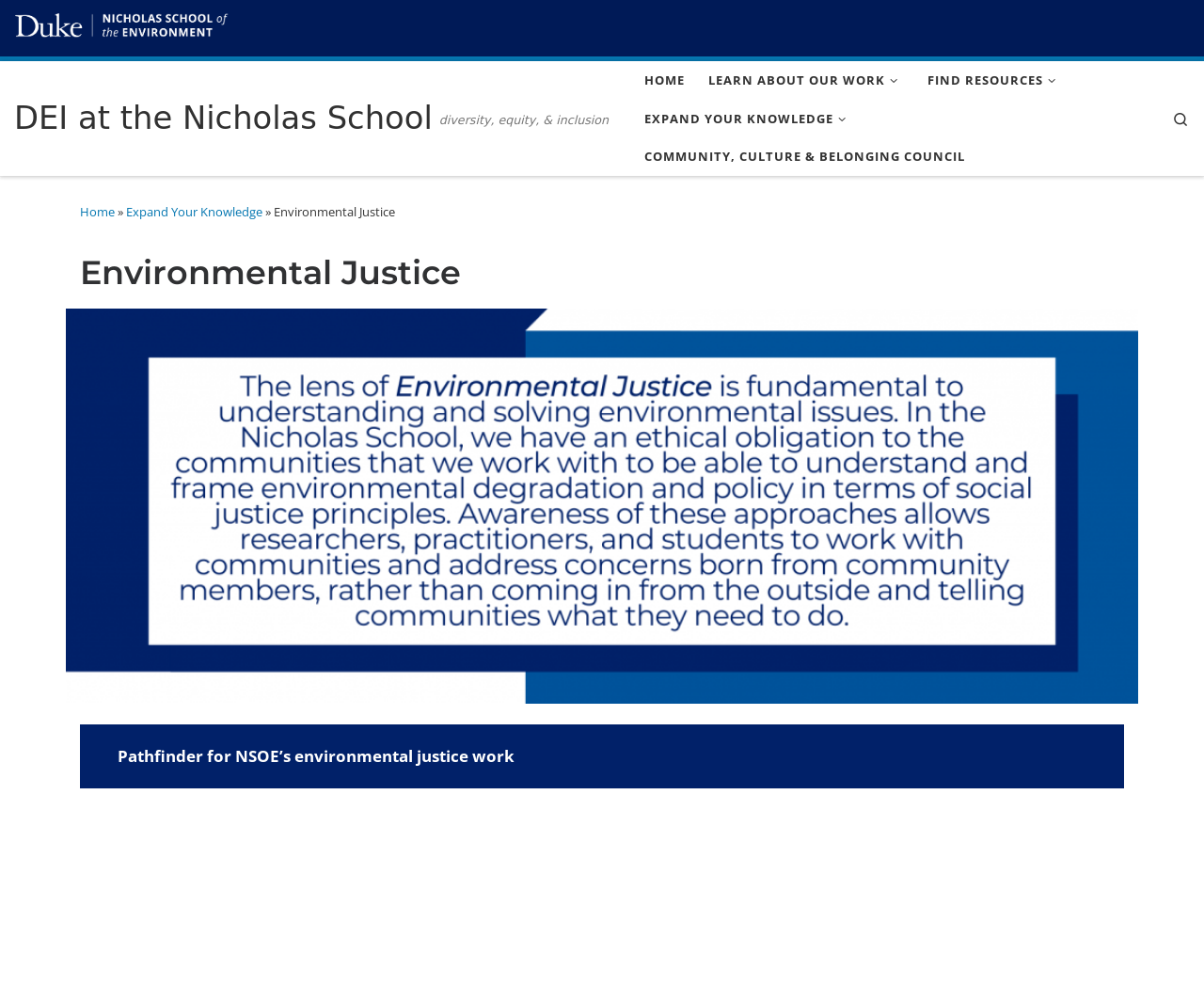Please provide a one-word or phrase answer to the question: 
How many links are present in the top navigation menu?

4